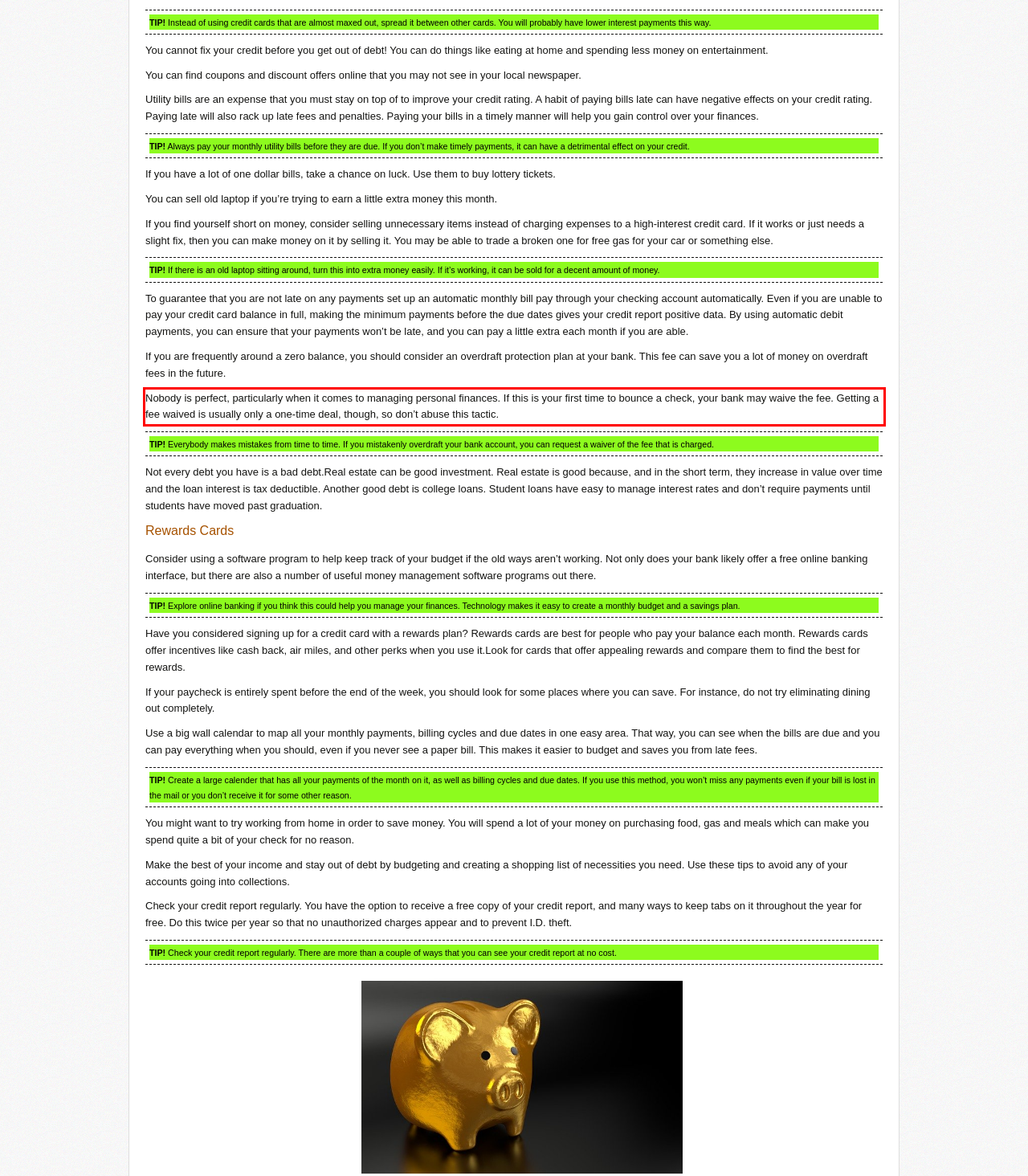You are given a webpage screenshot with a red bounding box around a UI element. Extract and generate the text inside this red bounding box.

Nobody is perfect, particularly when it comes to managing personal finances. If this is your first time to bounce a check, your bank may waive the fee. Getting a fee waived is usually only a one-time deal, though, so don’t abuse this tactic.